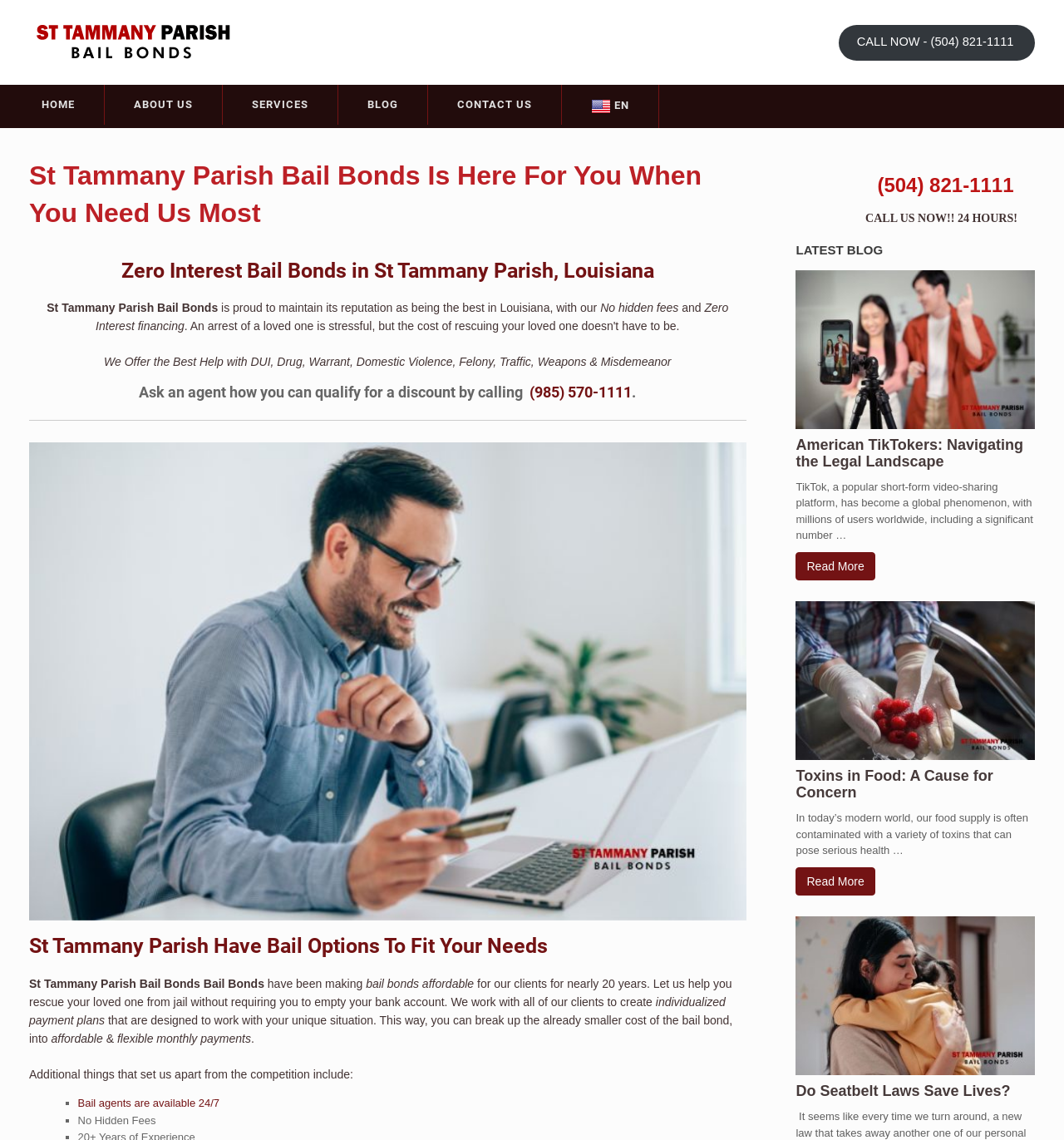Identify the bounding box of the UI element that matches this description: "alt="covington bail bonds"".

[0.027, 0.591, 0.701, 0.603]